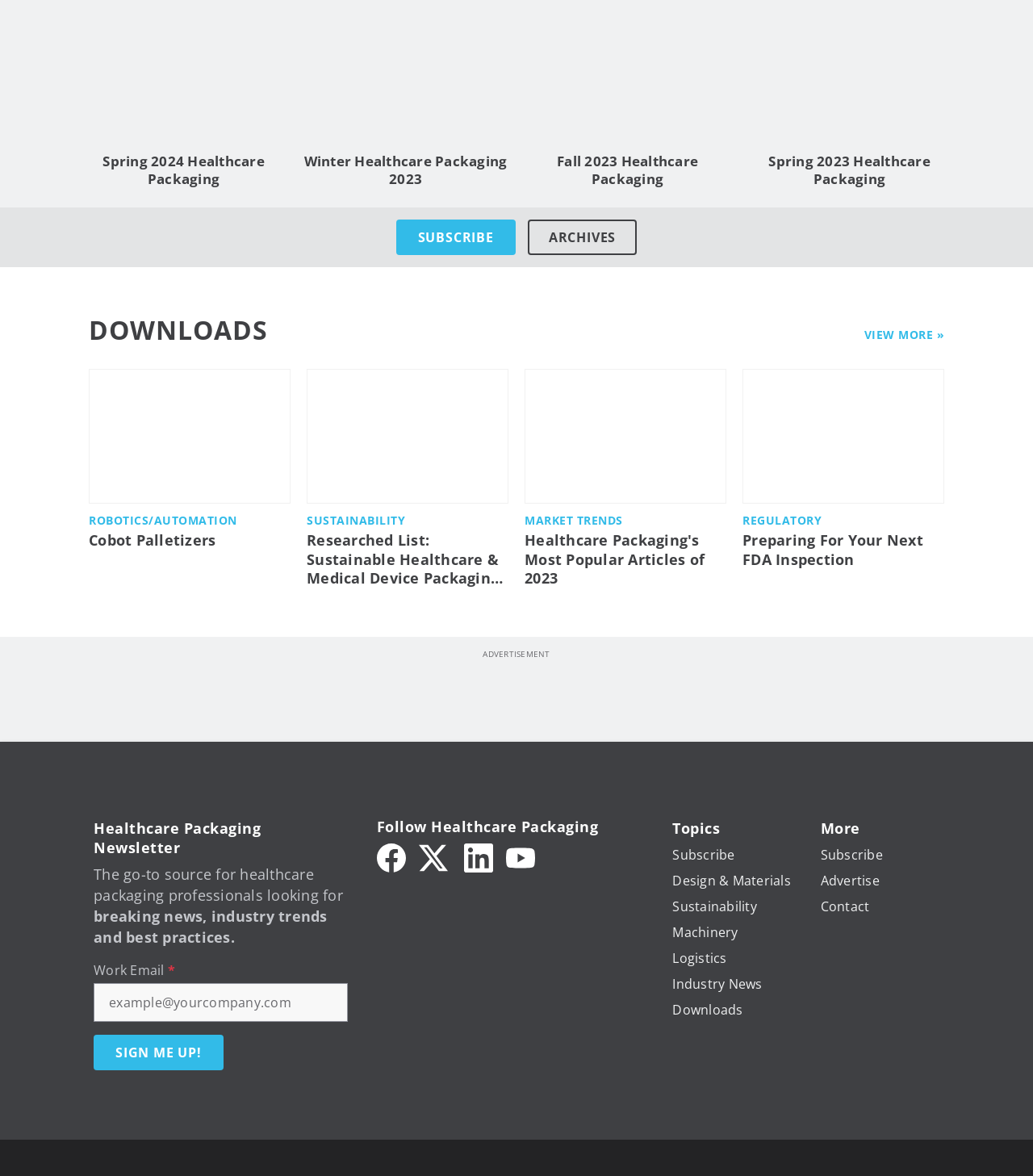Respond to the question below with a single word or phrase:
What is the main topic of this webpage?

Healthcare Packaging